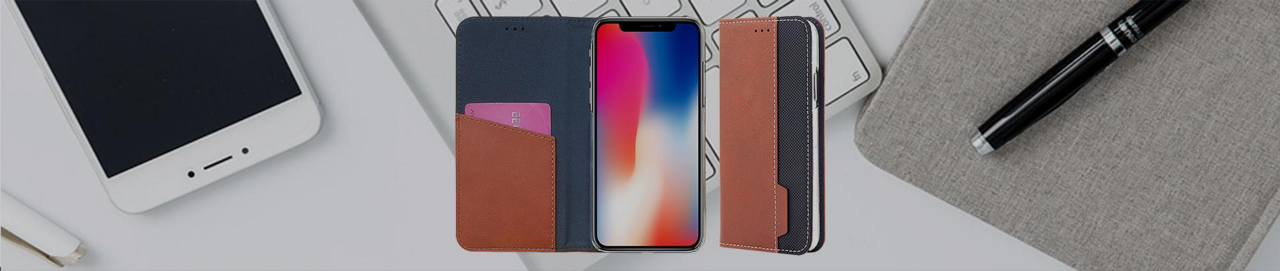What is the purpose of the case's design?
Answer with a single word or short phrase according to what you see in the image.

Protection and display